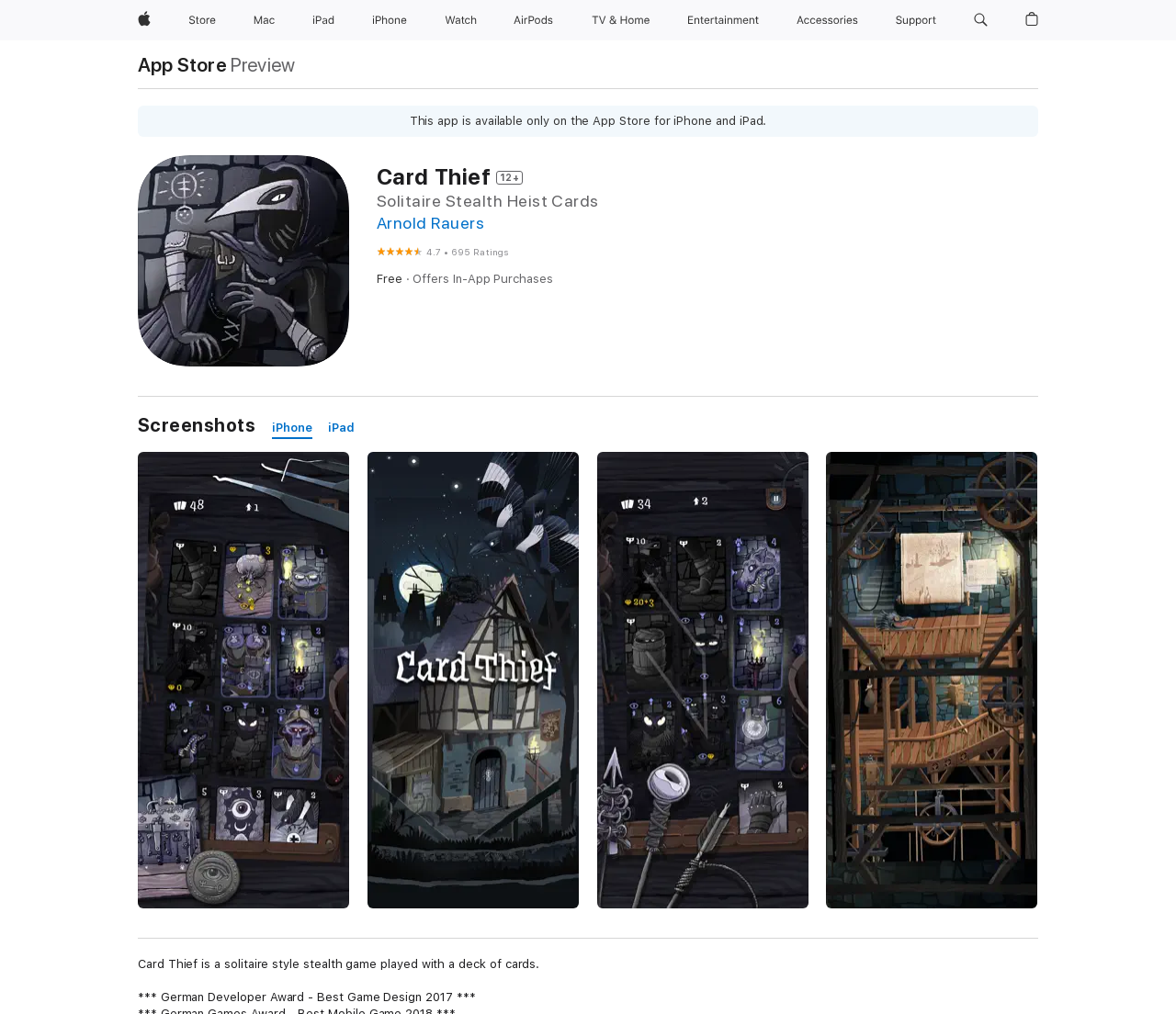What is the rating of the Card Thief app?
Using the image, provide a detailed and thorough answer to the question.

I found the rating by looking at the figure element with the text '4.7 out of 5' which is located below the app's name and description.